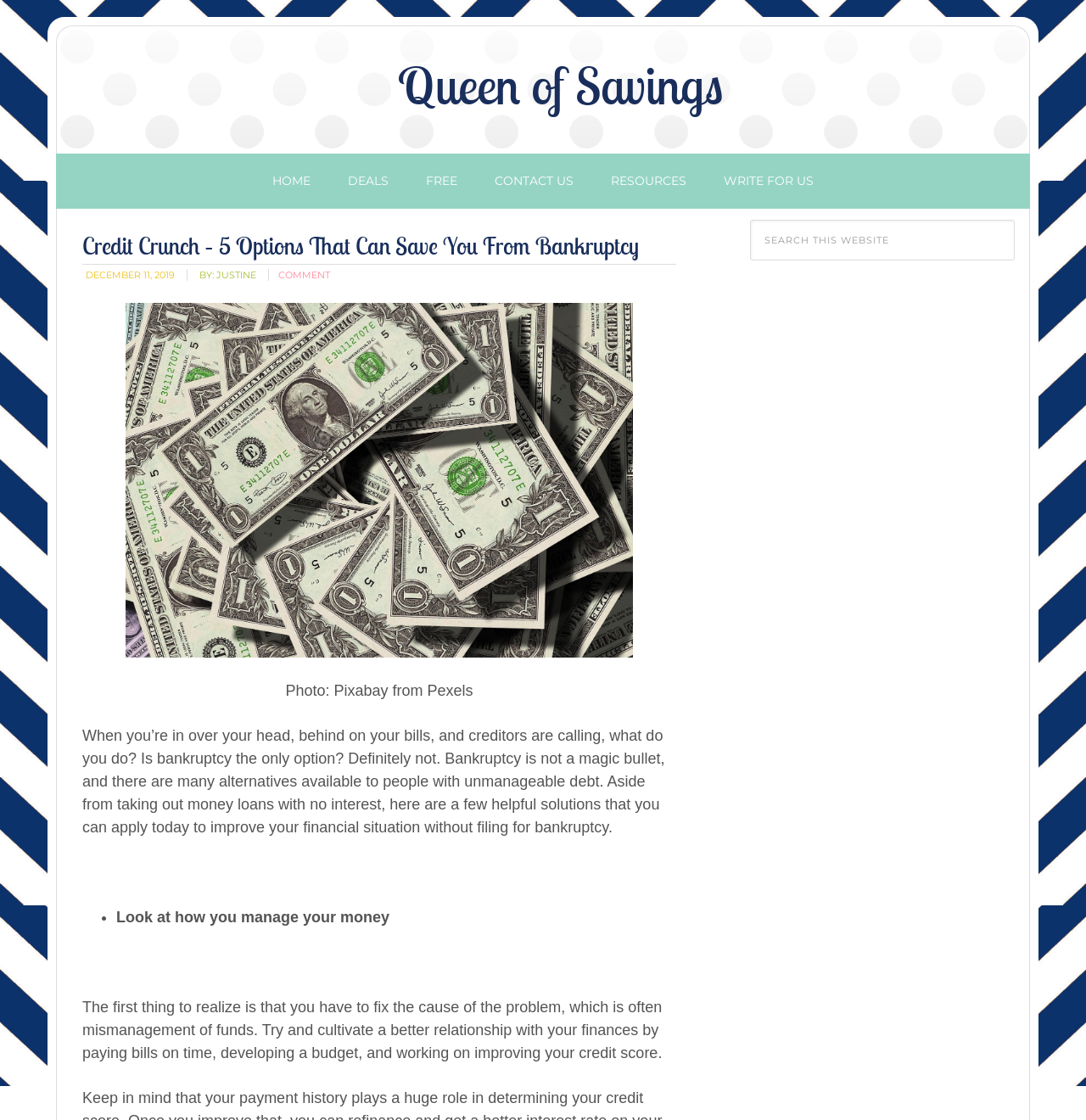Based on the image, please elaborate on the answer to the following question:
What is the purpose of the search box?

The purpose of the search box is to 'Search this website' which is mentioned as a placeholder text in the search box.